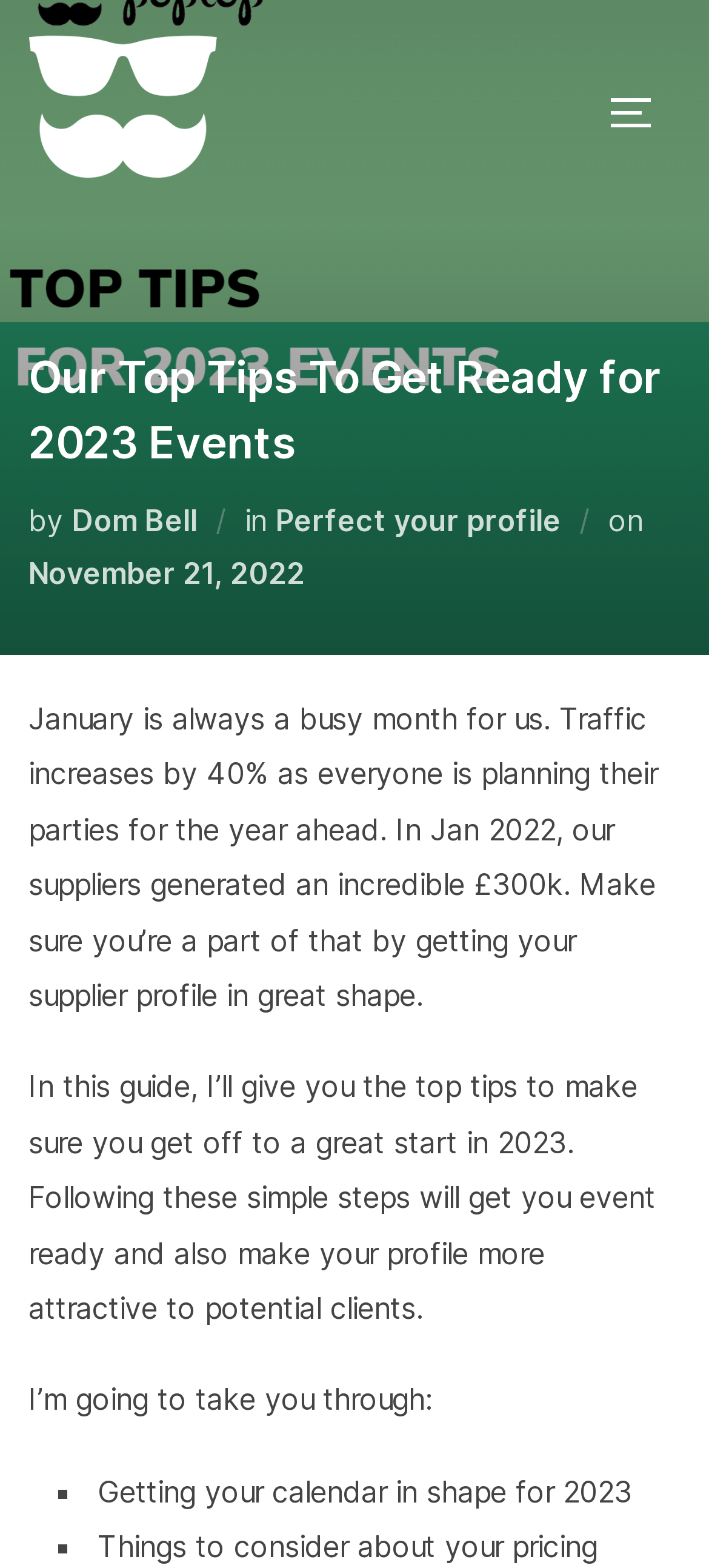Find the main header of the webpage and produce its text content.

Our Top Tips To Get Ready for 2023 Events